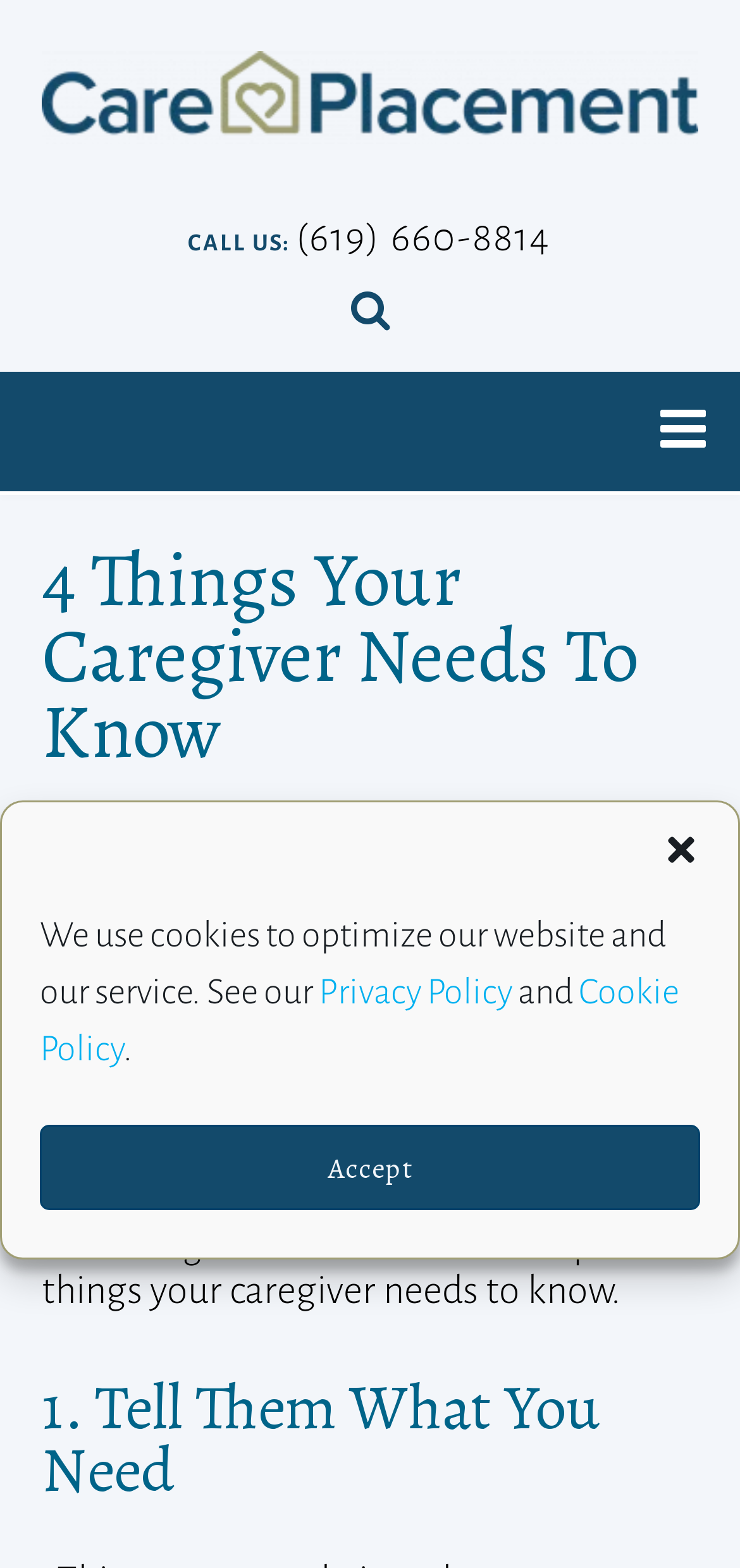Identify the coordinates of the bounding box for the element described below: "Accept". Return the coordinates as four float numbers between 0 and 1: [left, top, right, bottom].

[0.054, 0.717, 0.946, 0.772]